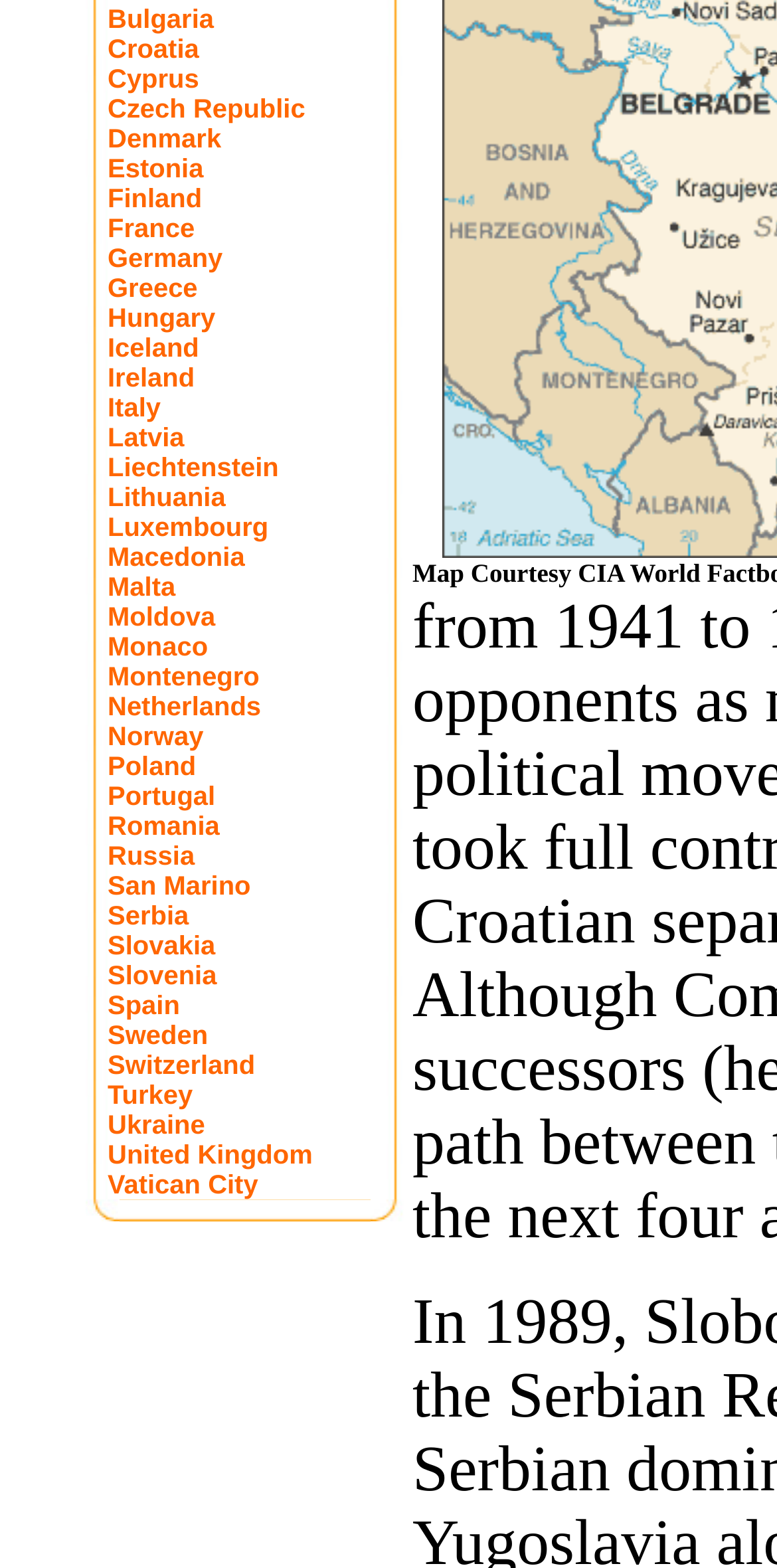Locate the bounding box for the described UI element: "Norway". Ensure the coordinates are four float numbers between 0 and 1, formatted as [left, top, right, bottom].

[0.138, 0.46, 0.262, 0.479]